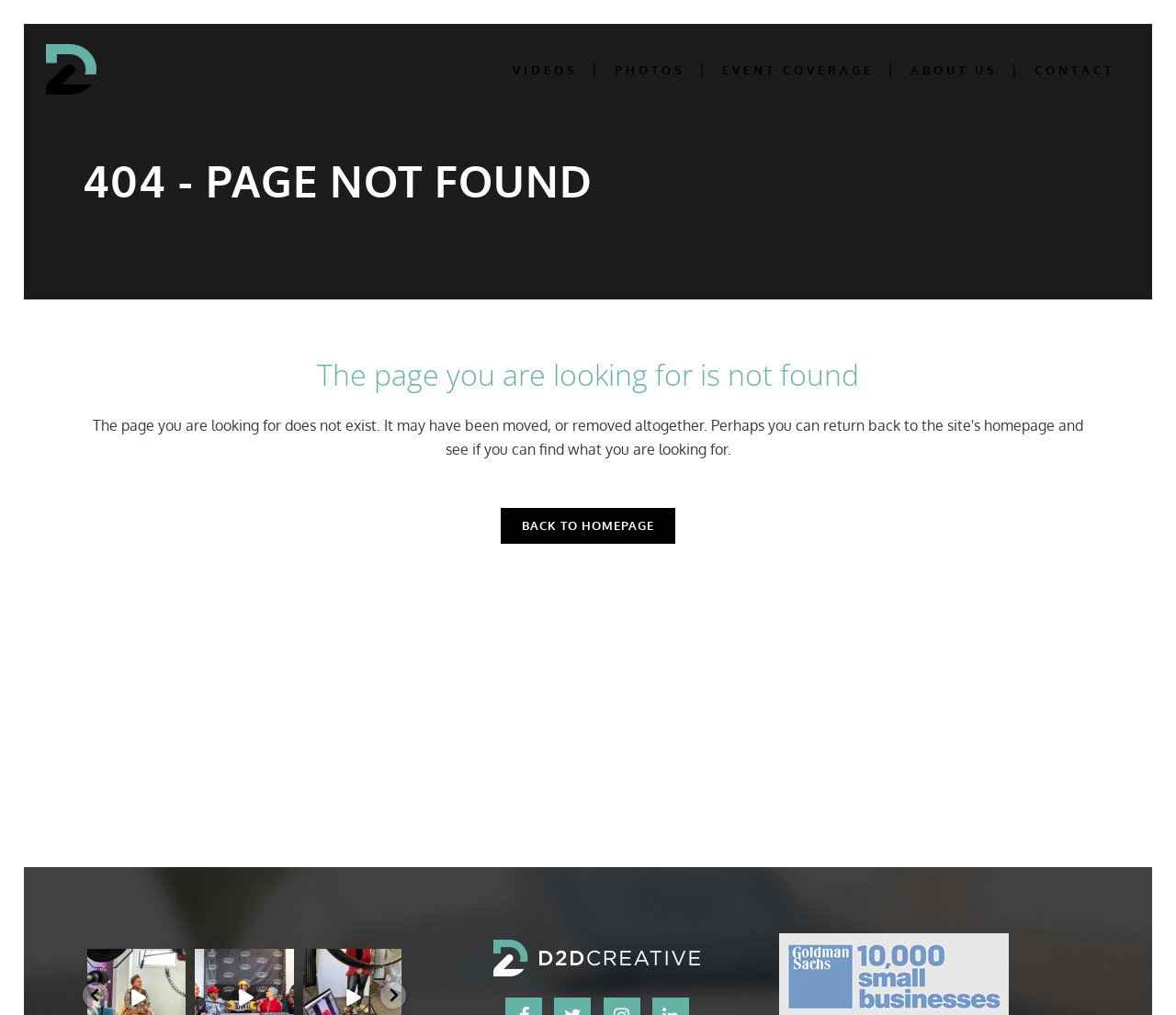Using the description "Videos", predict the bounding box of the relevant HTML element.

[0.423, 0.023, 0.505, 0.114]